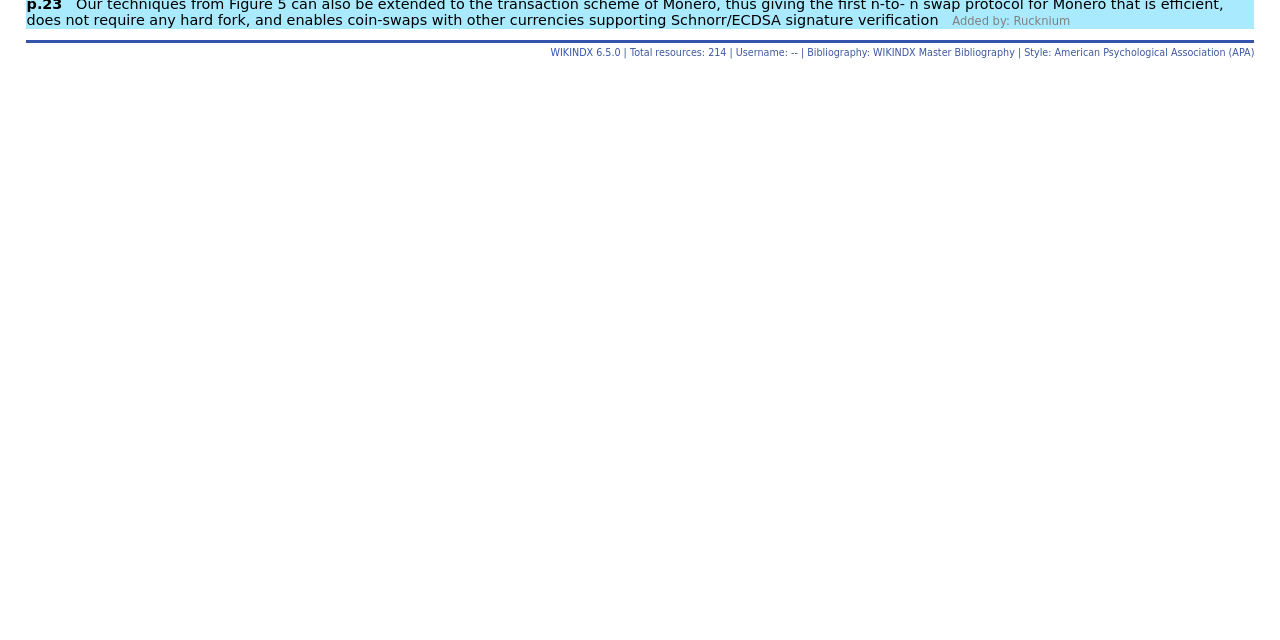Given the element description Techy Papers, predict the bounding box coordinates for the UI element in the webpage screenshot. The format should be (top-left x, top-left y, bottom-right x, bottom-right y), and the values should be between 0 and 1.

None